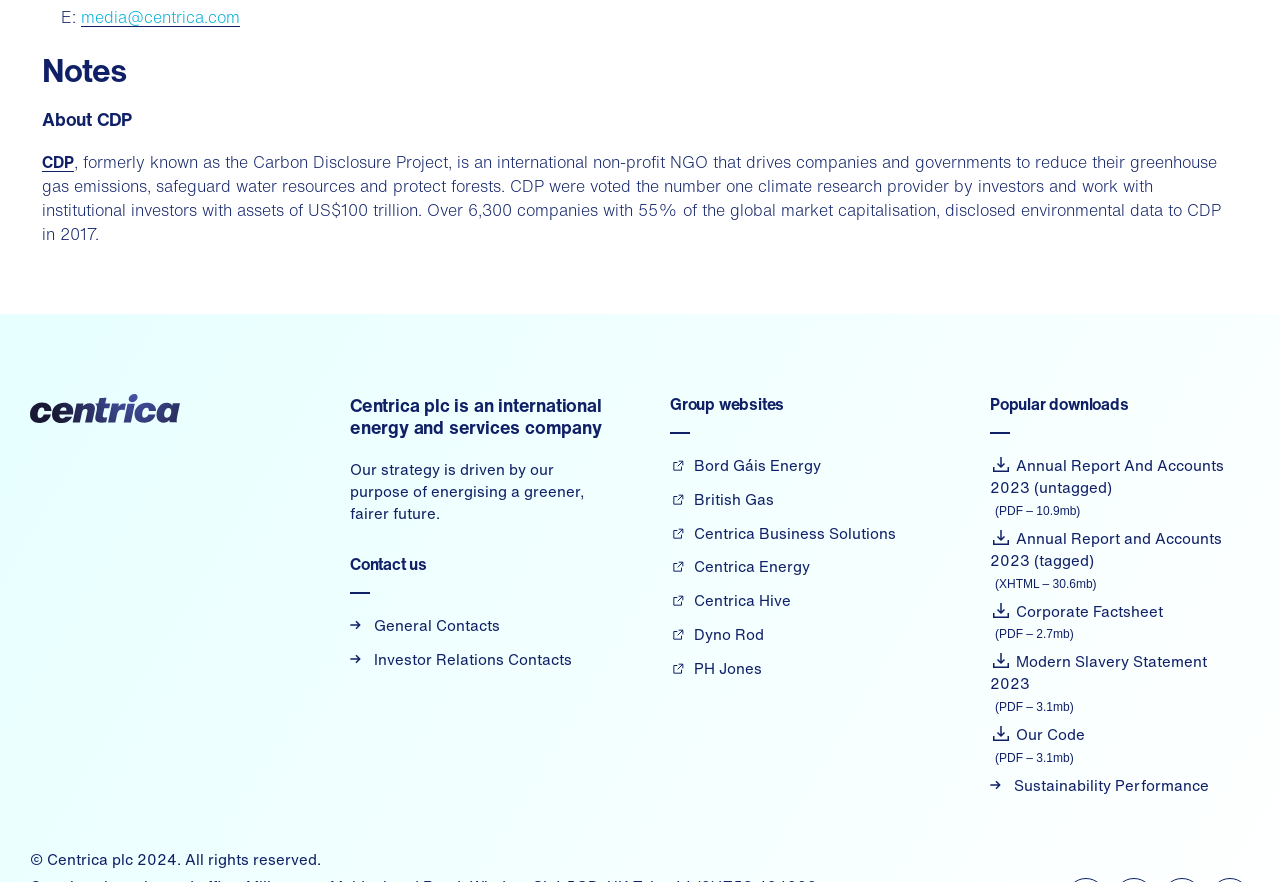Specify the bounding box coordinates of the element's region that should be clicked to achieve the following instruction: "Visit CDP website". The bounding box coordinates consist of four float numbers between 0 and 1, in the format [left, top, right, bottom].

[0.033, 0.17, 0.058, 0.197]